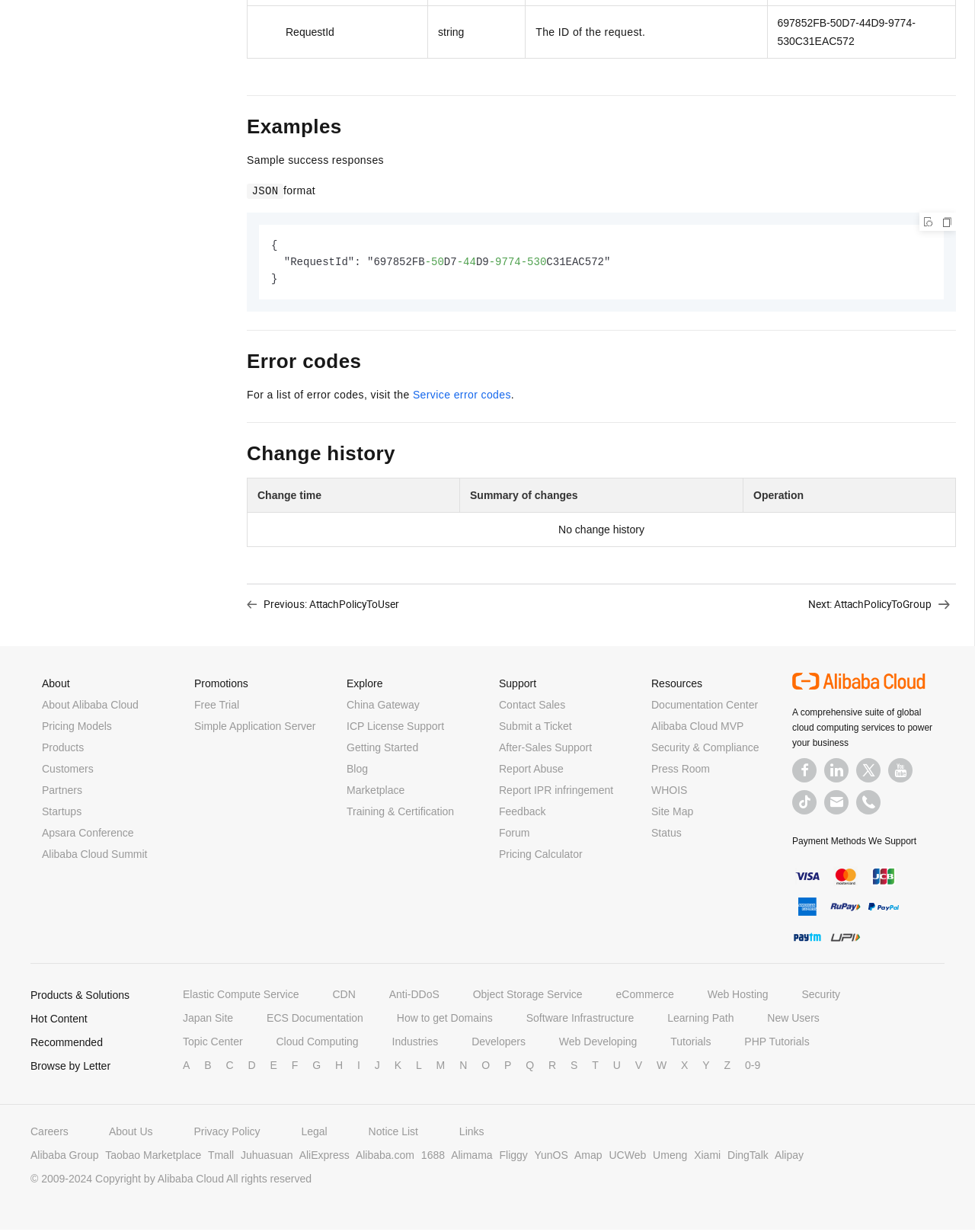Find the bounding box coordinates of the clickable area required to complete the following action: "Click the 'Previous: AttachPolicyToUser' link".

[0.253, 0.485, 0.409, 0.495]